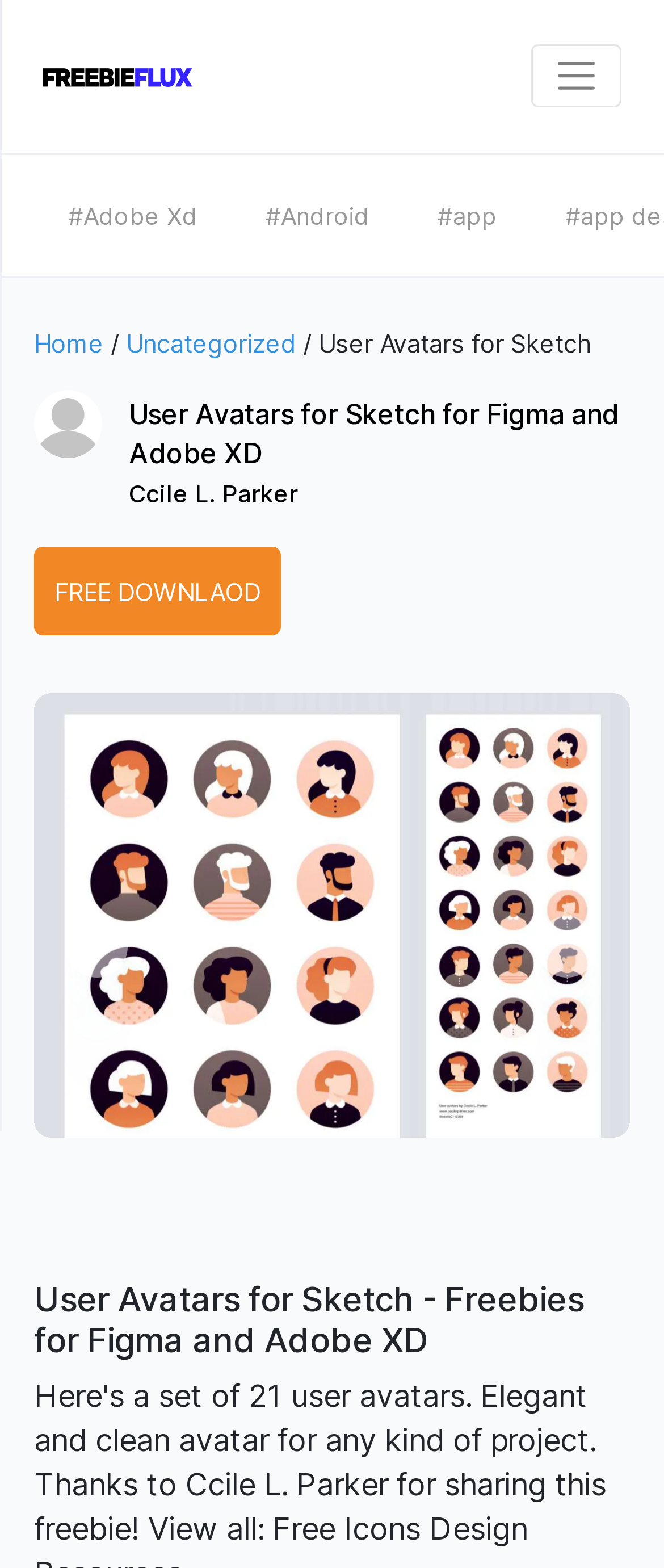What are the compatible design tools for the freebie?
Look at the image and respond with a one-word or short phrase answer.

Figma and Adobe XD